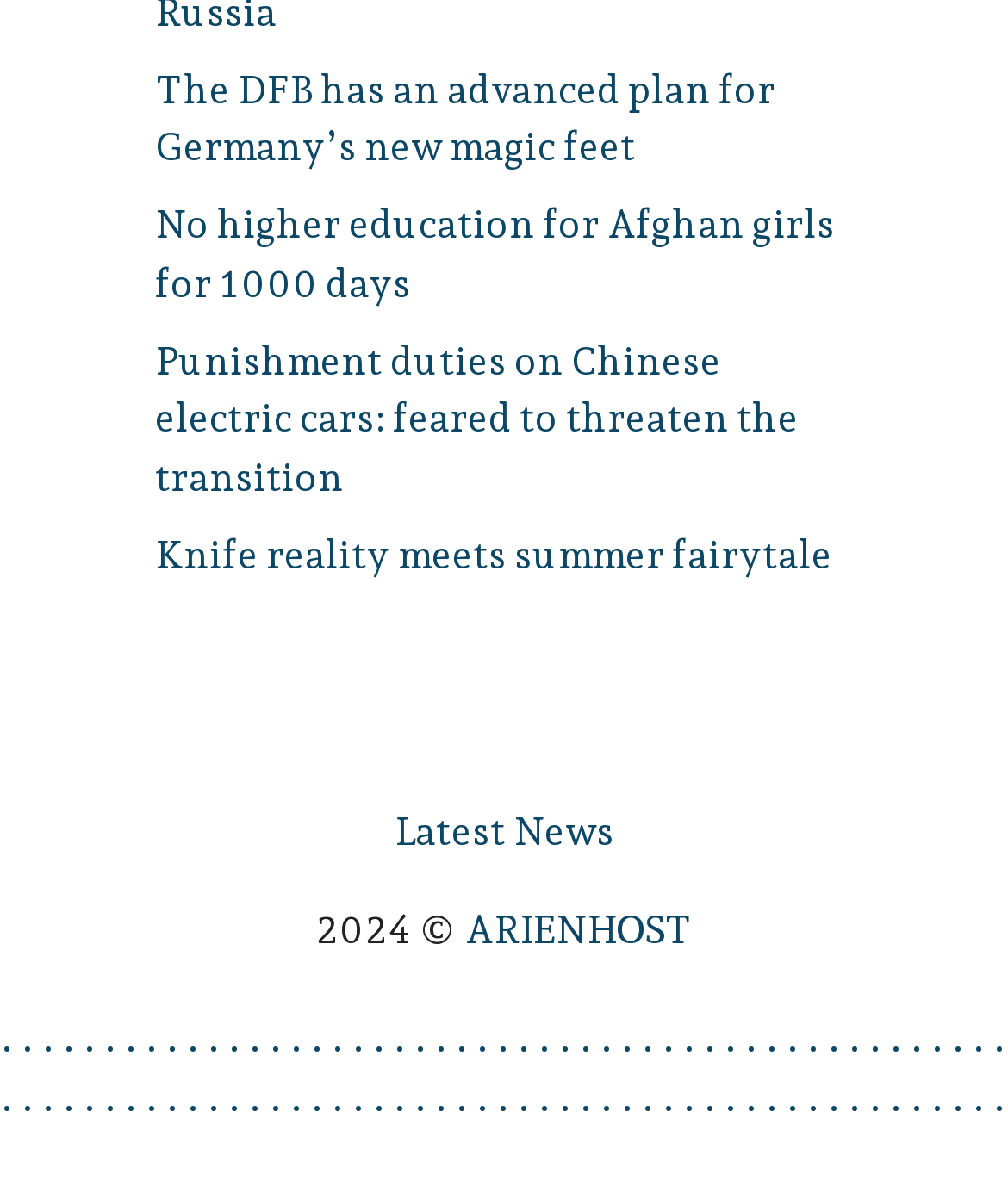Identify the bounding box of the HTML element described as: "Knife reality meets summer fairytale".

[0.154, 0.449, 0.826, 0.488]